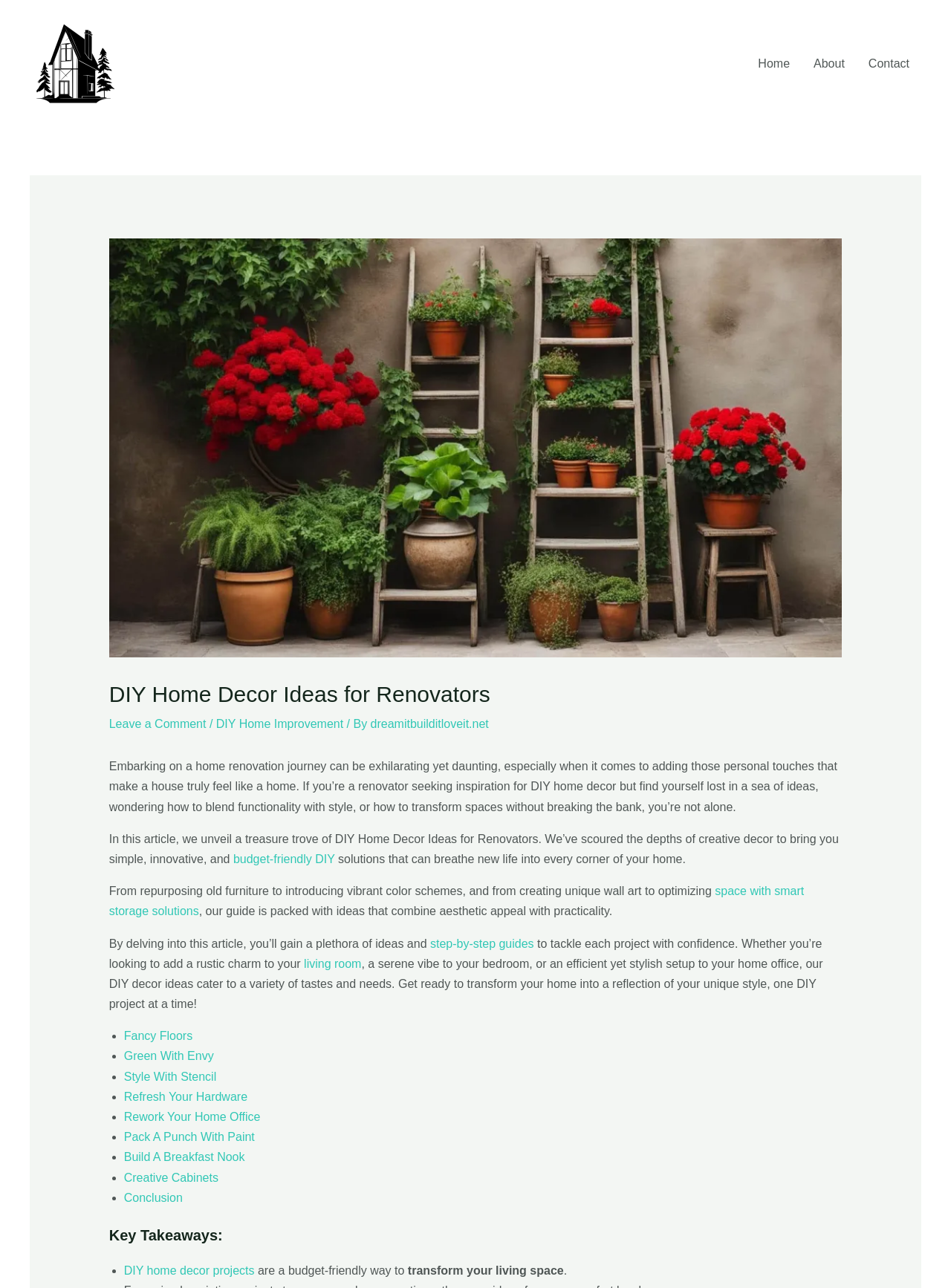Detail the various sections and features of the webpage.

This webpage is about DIY home decor ideas for renovators. At the top, there is a navigation bar with links to "Home", "About", and "Contact" pages. Below the navigation bar, there is a header section with an image and a heading that reads "DIY Home Decor Ideas for Renovators". 

To the right of the header, there is a link to "Leave a Comment" and a series of links separated by slashes, including "DIY Home Improvement" and the website's URL. 

The main content of the webpage is a long article that discusses the challenges of home renovation and the importance of adding personal touches to make a house feel like a home. The article promises to provide a treasure trove of DIY home decor ideas that are simple, innovative, and budget-friendly. 

The article is divided into several sections, each discussing a different aspect of DIY home decor, such as repurposing old furniture, introducing vibrant color schemes, and creating unique wall art. There are also links to specific DIY projects, such as "Fancy Floors", "Green With Envy", and "Style With Stencil". 

At the bottom of the article, there is a section titled "Key Takeaways" that summarizes the main points of the article. Below that, there is a comment section where users can leave their thoughts and opinions. The comment section includes fields for users to enter their name, email, and website.